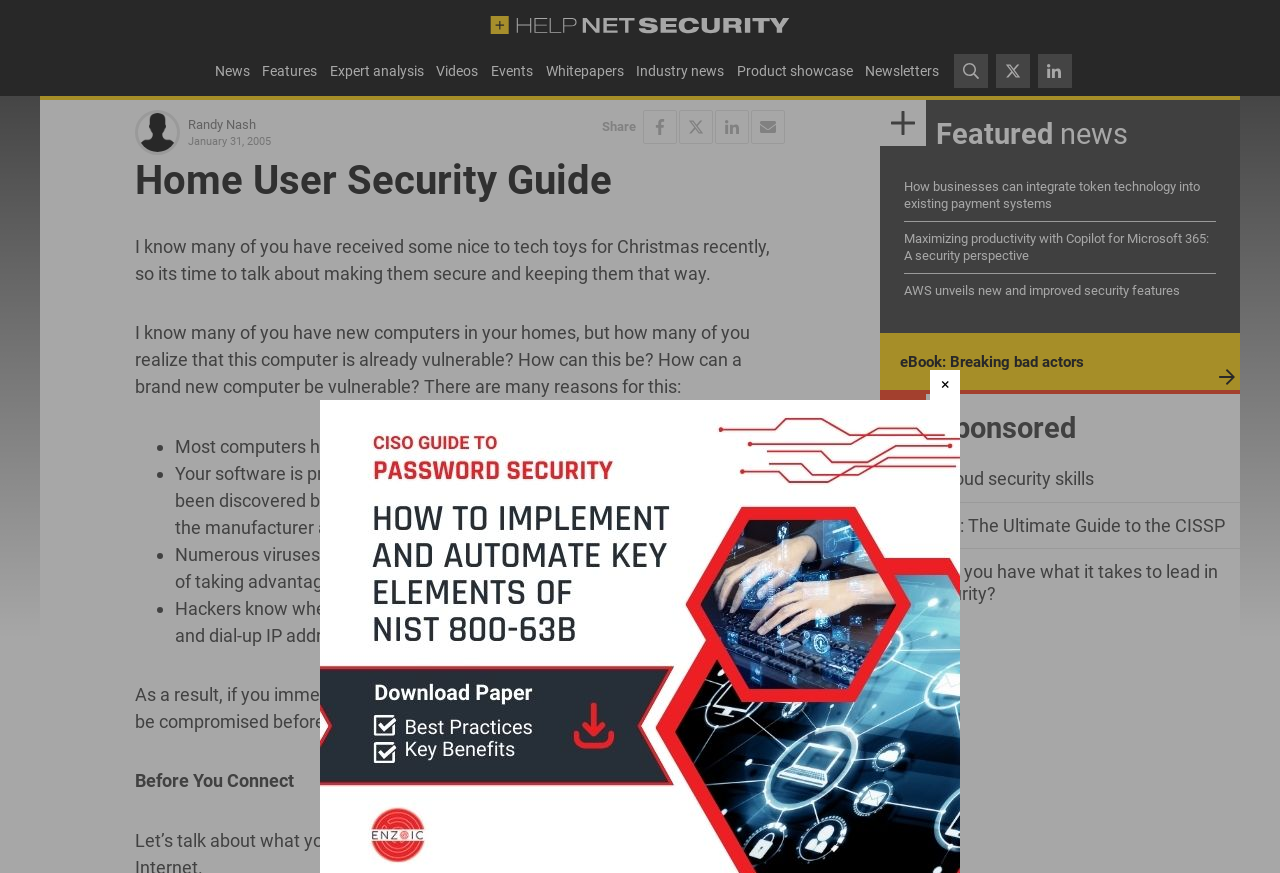Detail the webpage's structure and highlights in your description.

This webpage is a security guide focused on helping users secure their new tech devices, particularly computers, received during Christmas. At the top, there is a header section with a logo and a link to "Help Net Security" on the left, and a navigation menu with links to "News", "Features", "Expert analysis", "Videos", "Events", "Whitepapers", "Industry news", "Product showcase", and "Newsletters" on the right.

Below the header, there is a section dedicated to the "Home User Security Guide". This section has a heading, followed by a brief introduction to the importance of securing new devices. The introduction is divided into three paragraphs, with the first paragraph discussing the vulnerability of new computers, the second paragraph explaining the reasons for this vulnerability, and the third paragraph warning about the potential consequences of connecting to the internet without proper security measures.

The second paragraph is followed by a list of four reasons why new computers are vulnerable, including insecure default configurations, outdated software, circulating viruses and worms, and hackers scanning for IP addresses.

After the introduction, there is a section titled "Before You Connect" with a brief warning about the importance of securing the computer before connecting to the internet.

On the right side of the page, there is a section titled "Featured news" with a heading and three links to news articles, each accompanied by a small image.

At the bottom of the page, there is a footer section with a heading "Sponsored" and three links to sponsored content, each accompanied by a small image. There is also a "Close" button, but it is hidden.

Throughout the page, there are several social media sharing links and buttons, allowing users to share the content on Facebook, Twitter, LinkedIn, and via email.